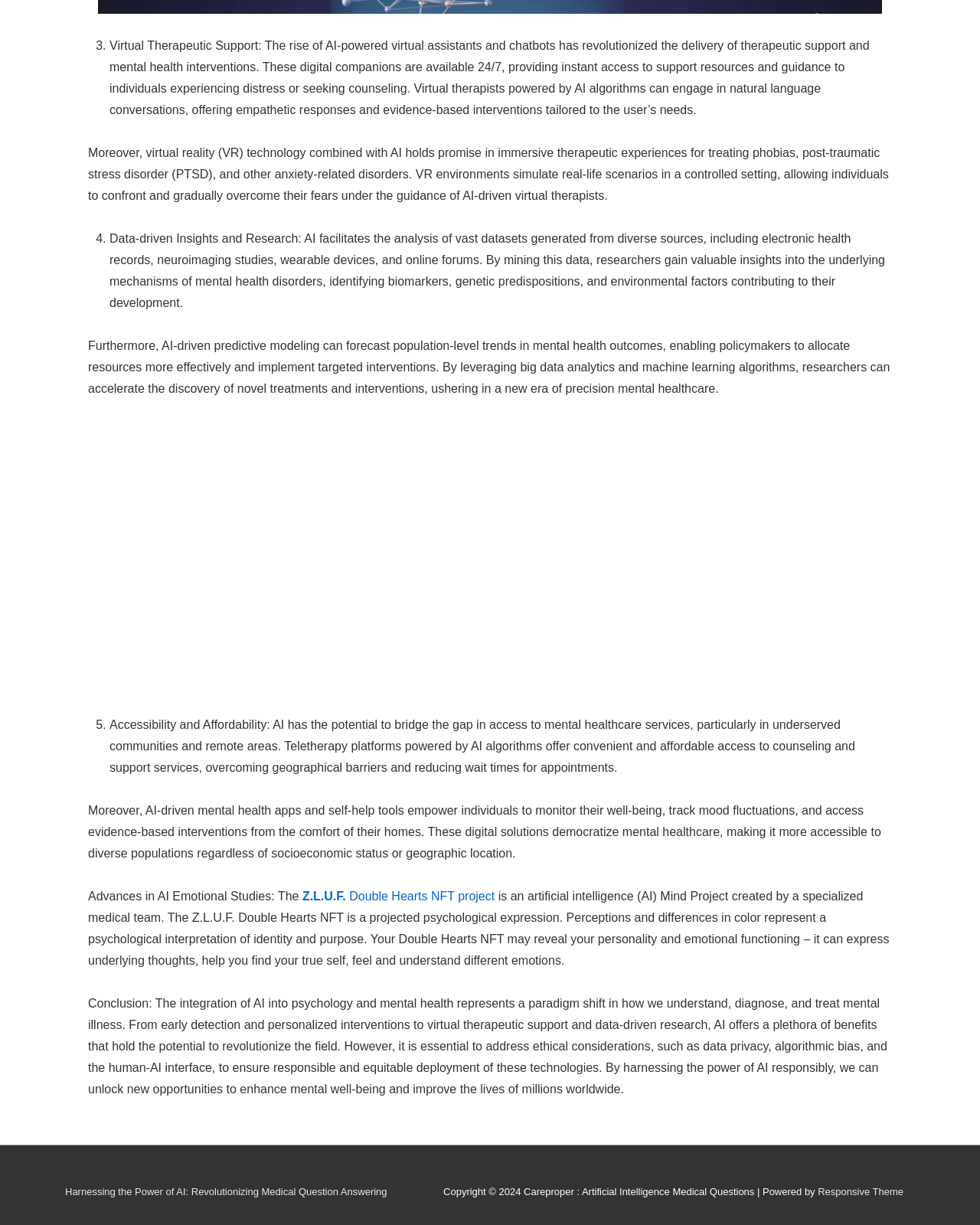Given the element description "Z.L.U.F. Double Hearts NFT project" in the screenshot, predict the bounding box coordinates of that UI element.

[0.308, 0.726, 0.505, 0.737]